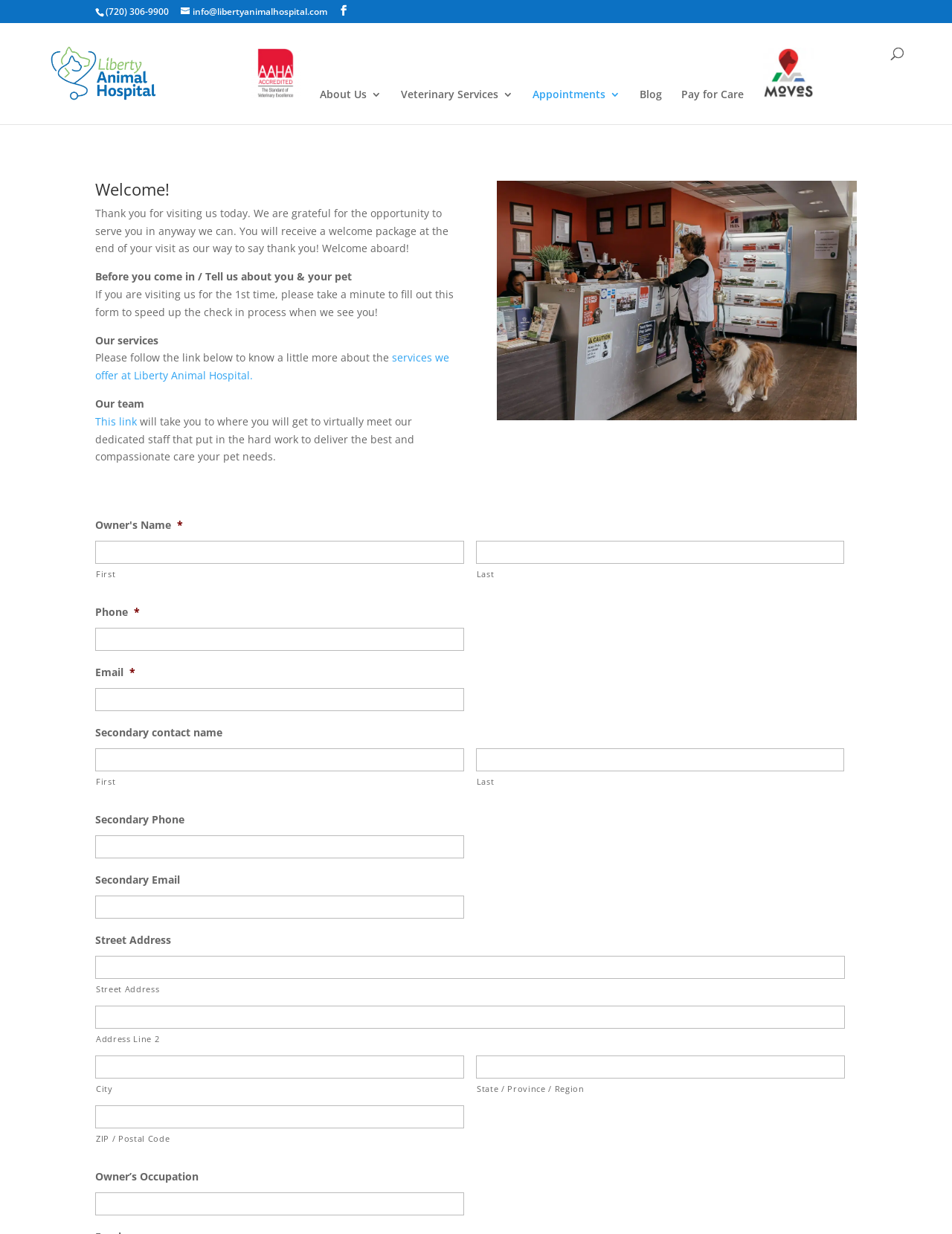Reply to the question with a brief word or phrase: How many textboxes are there in the form?

13